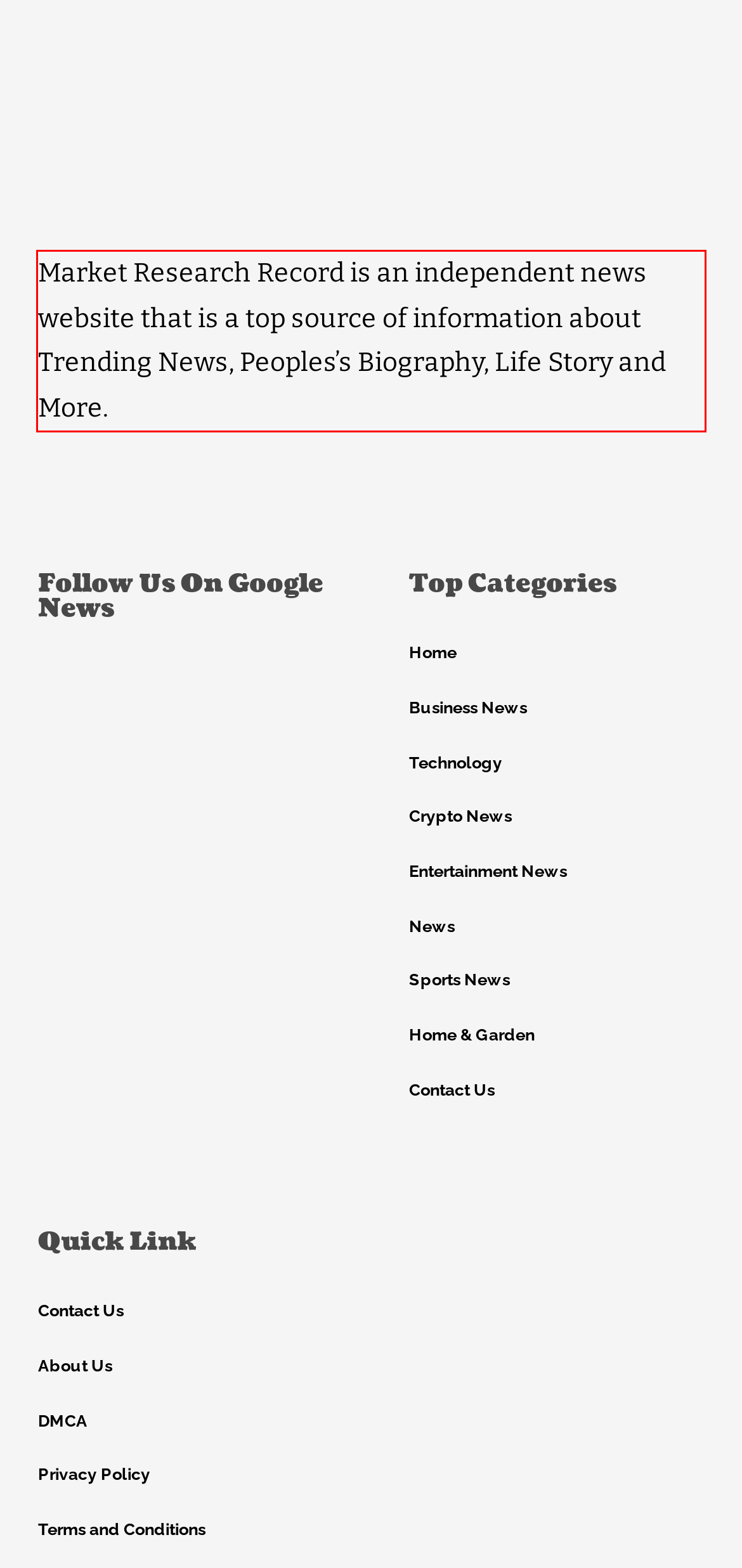Given a screenshot of a webpage with a red bounding box, please identify and retrieve the text inside the red rectangle.

Market Research Record is an independent news website that is a top source of information about Trending News, Peoples’s Biography, Life Story and More.